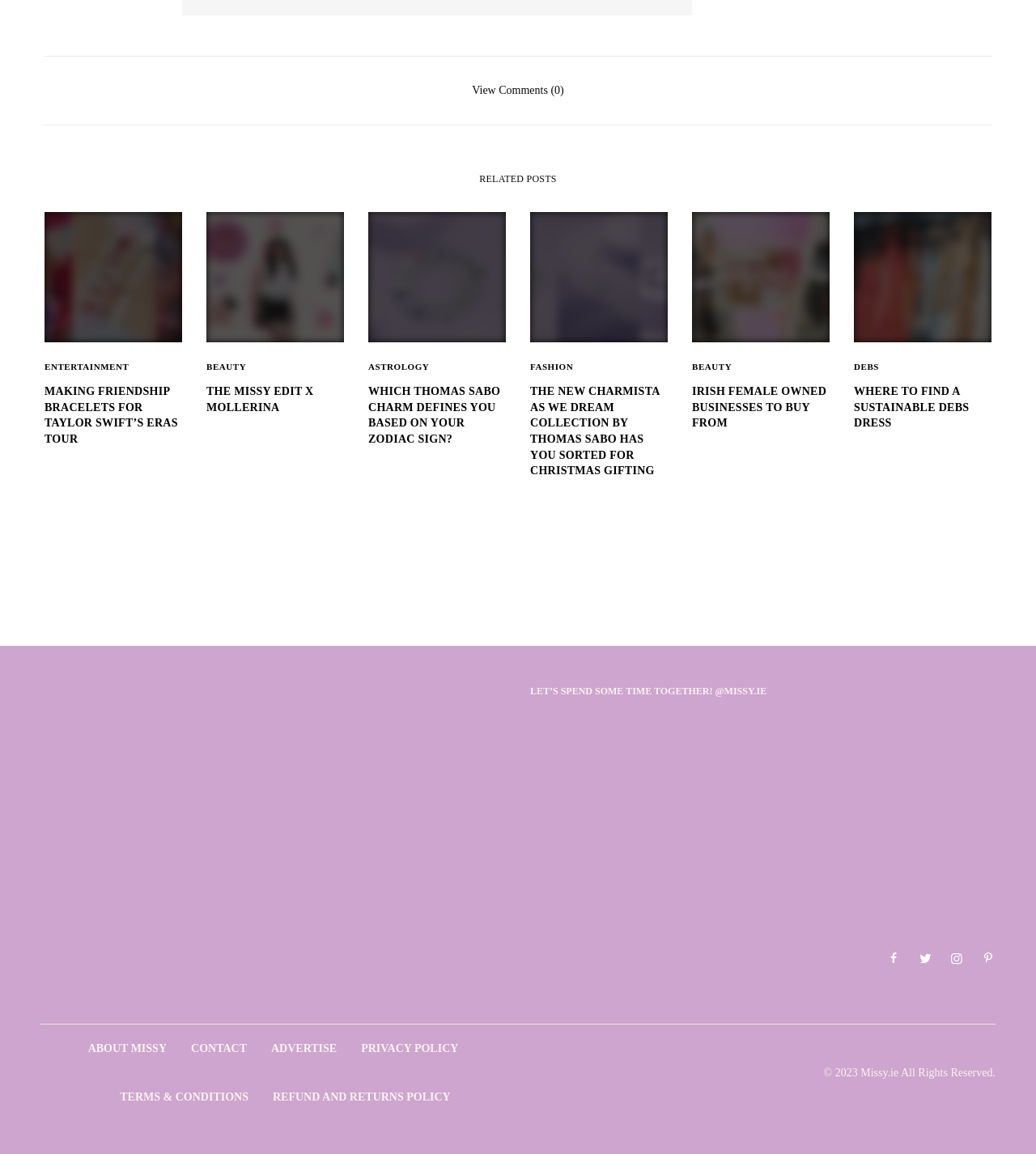Determine the bounding box coordinates of the element's region needed to click to follow the instruction: "Sign up for Email Updates". Provide these coordinates as four float numbers between 0 and 1, formatted as [left, top, right, bottom].

None